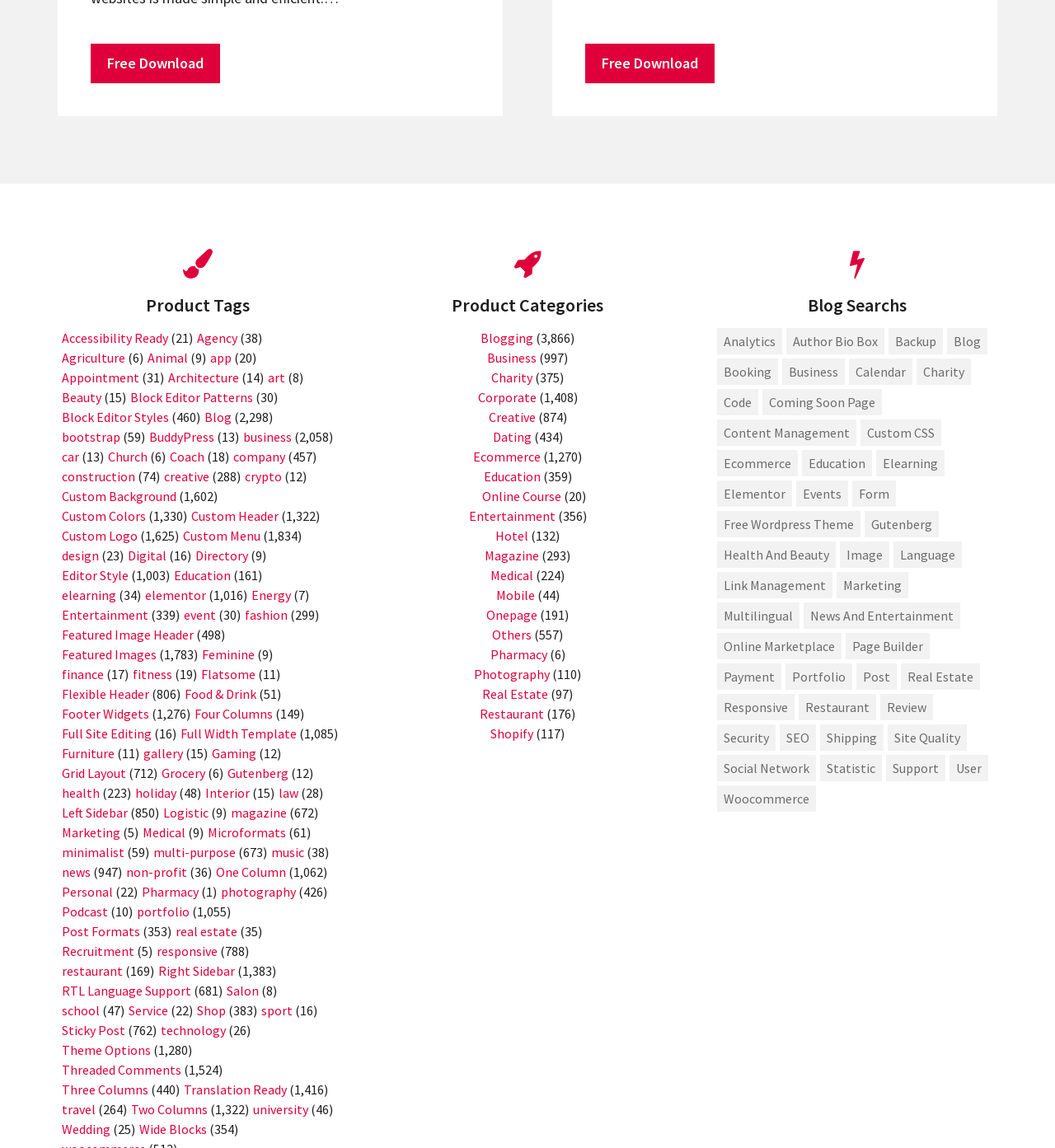How many categories are there?
Based on the image, please offer an in-depth response to the question.

I counted the number of links under the 'Product Tags' heading and found that there are 40 categories in total.